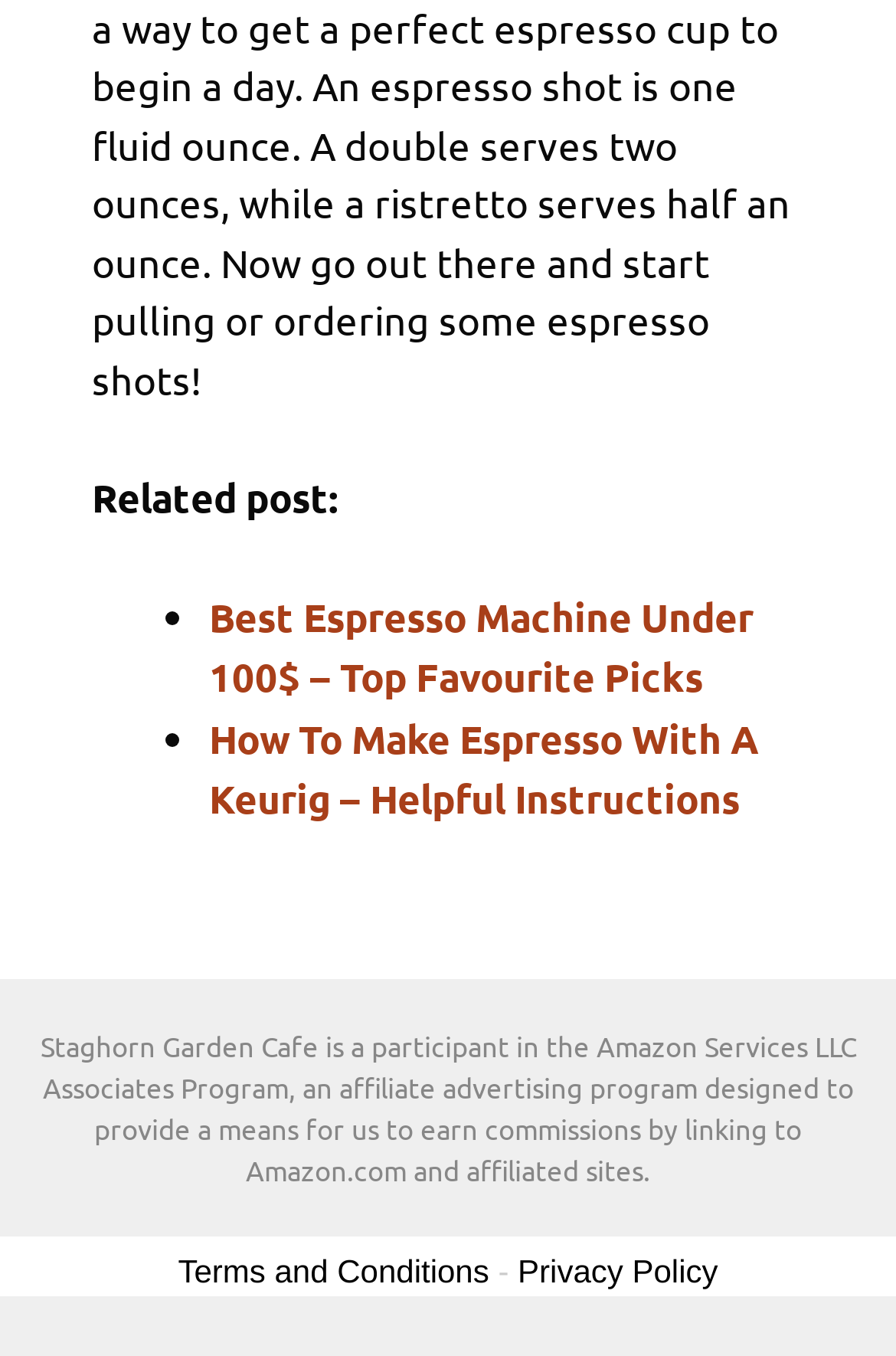Given the element description: "Login", predict the bounding box coordinates of this UI element. The coordinates must be four float numbers between 0 and 1, given as [left, top, right, bottom].

None